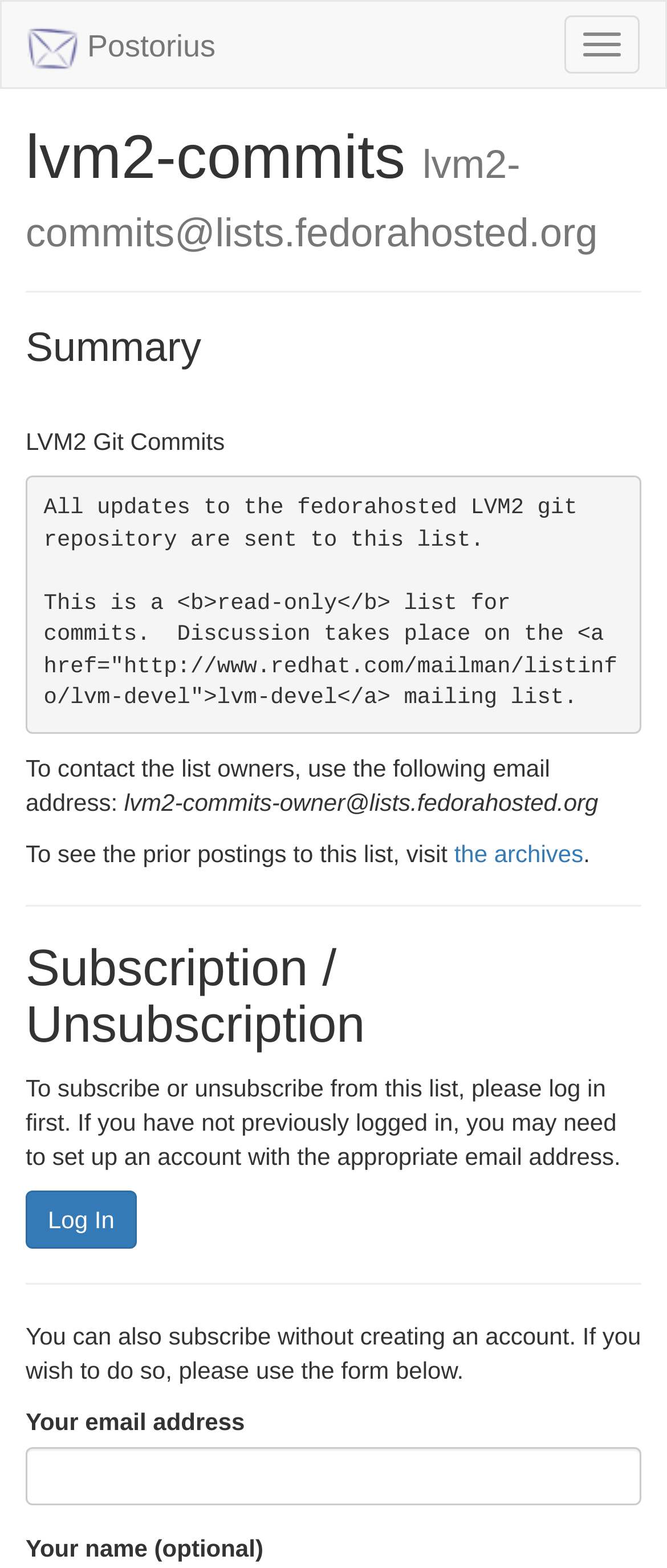Carefully examine the image and provide an in-depth answer to the question: What is the email address to contact the list owners?

According to the webpage, I can contact the list owners by using the email address lvm2-commits-owner@lists.fedorahosted.org.